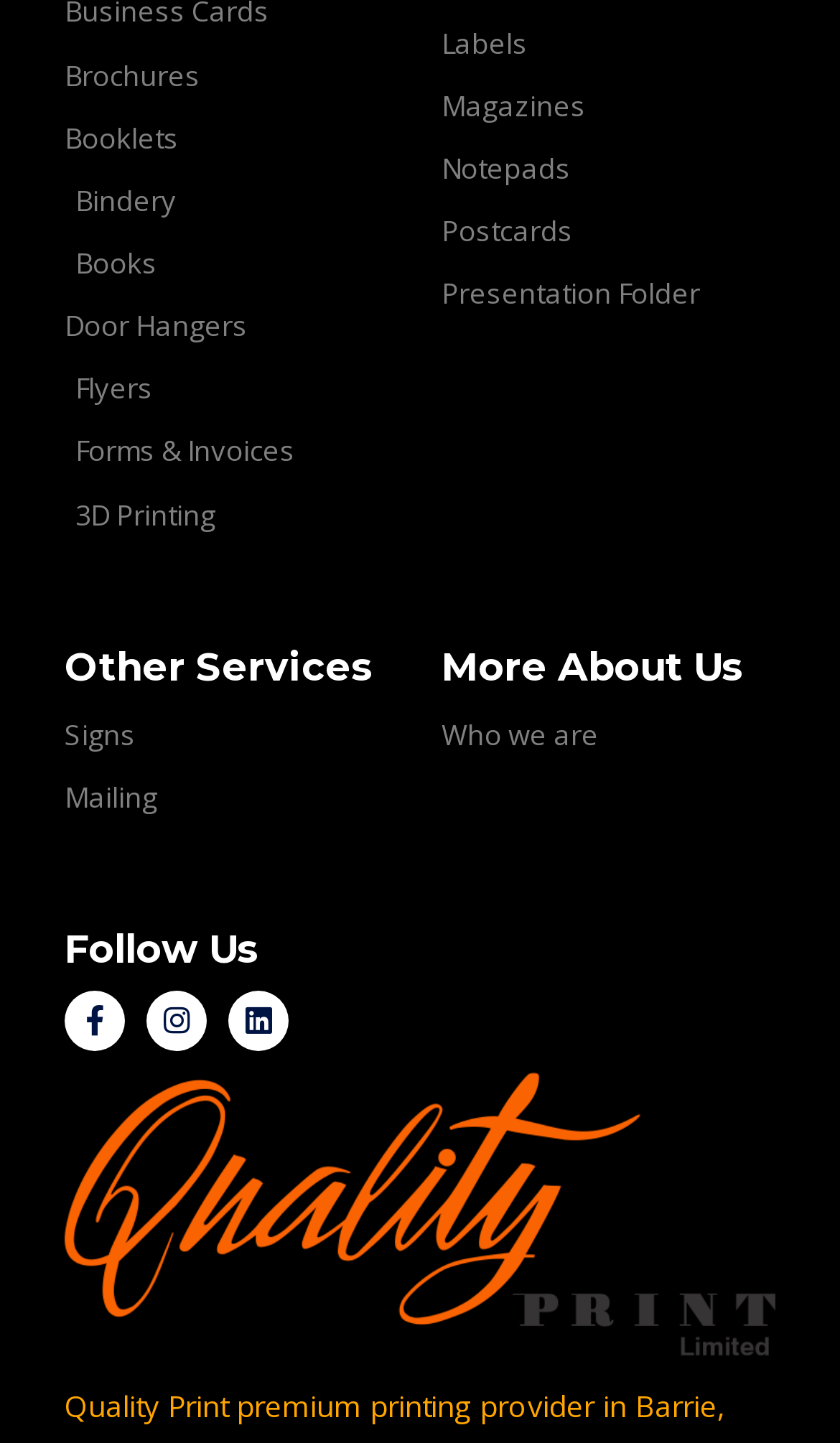What is the first item listed under 'More About Us'?
Please provide a detailed and thorough answer to the question.

Under the heading 'More About Us', I found a static text that reads 'Who we are', which is the first item listed in this section.